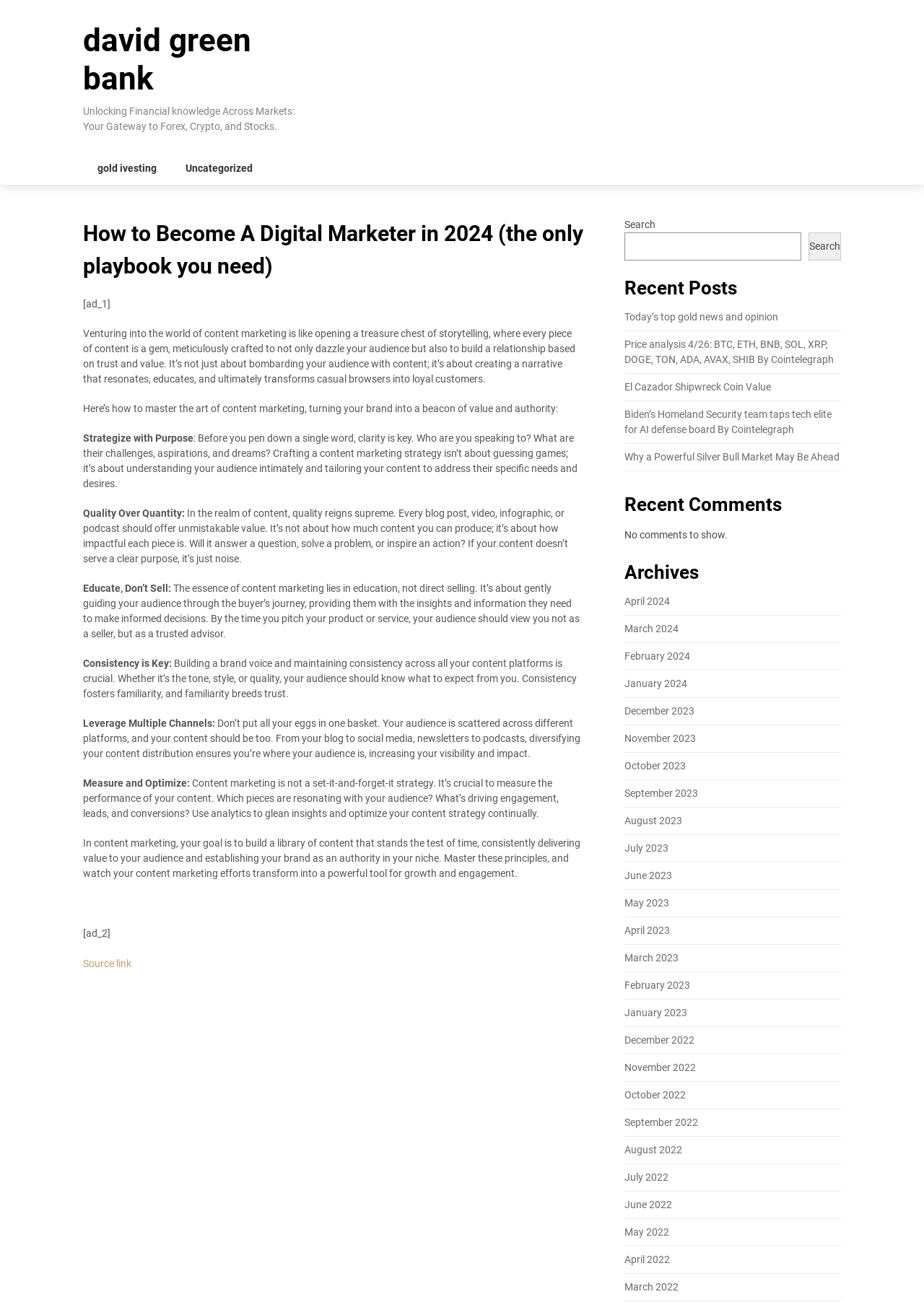Locate the UI element described as follows: "Uncategorized". Return the bounding box coordinates as four float numbers between 0 and 1 in the order [left, top, right, bottom].

[0.185, 0.117, 0.289, 0.142]